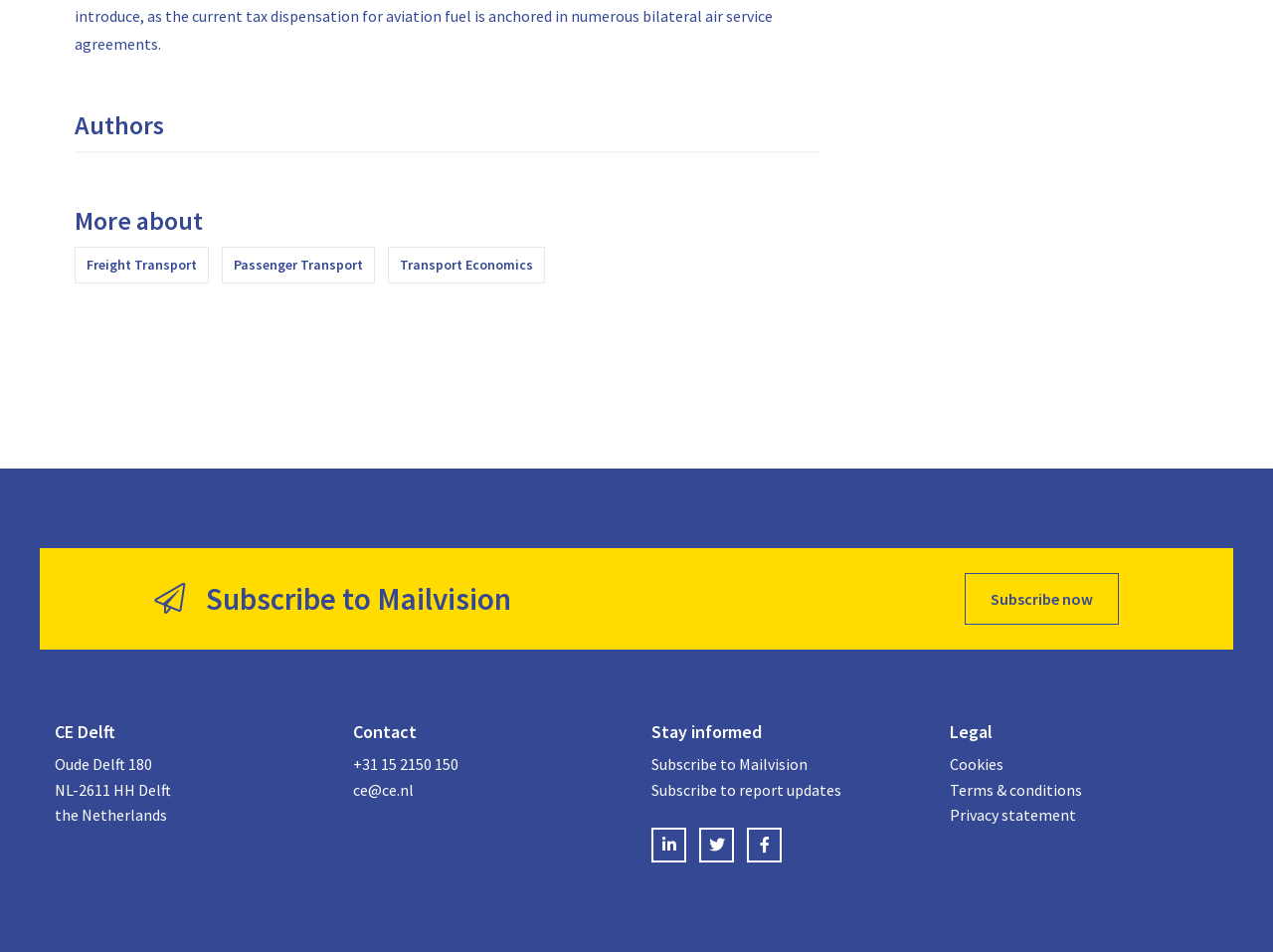Show the bounding box coordinates for the HTML element as described: "Freight Transport".

[0.068, 0.268, 0.155, 0.287]